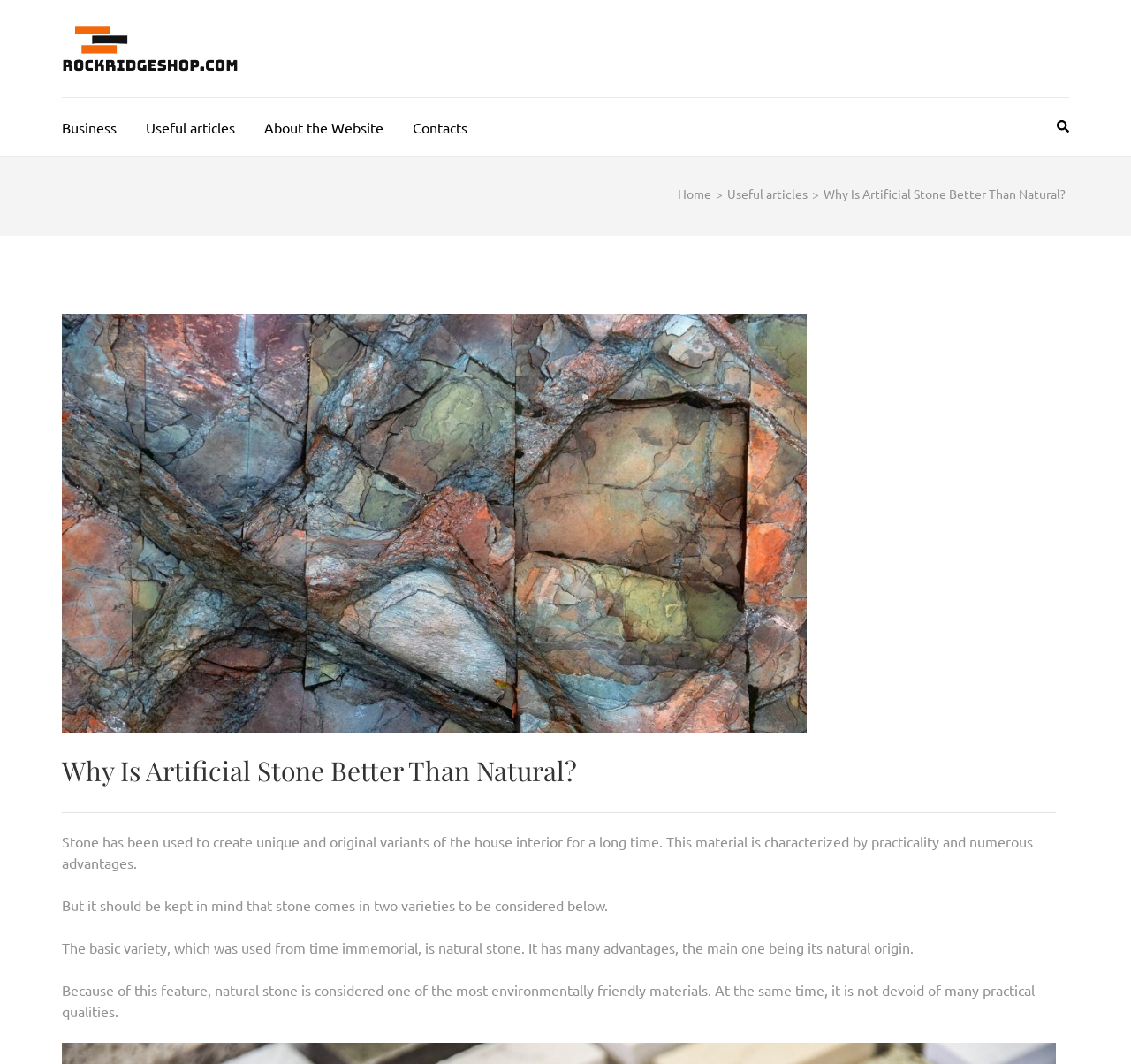Extract the main heading text from the webpage.

Why Is Artificial Stone Better Than Natural?